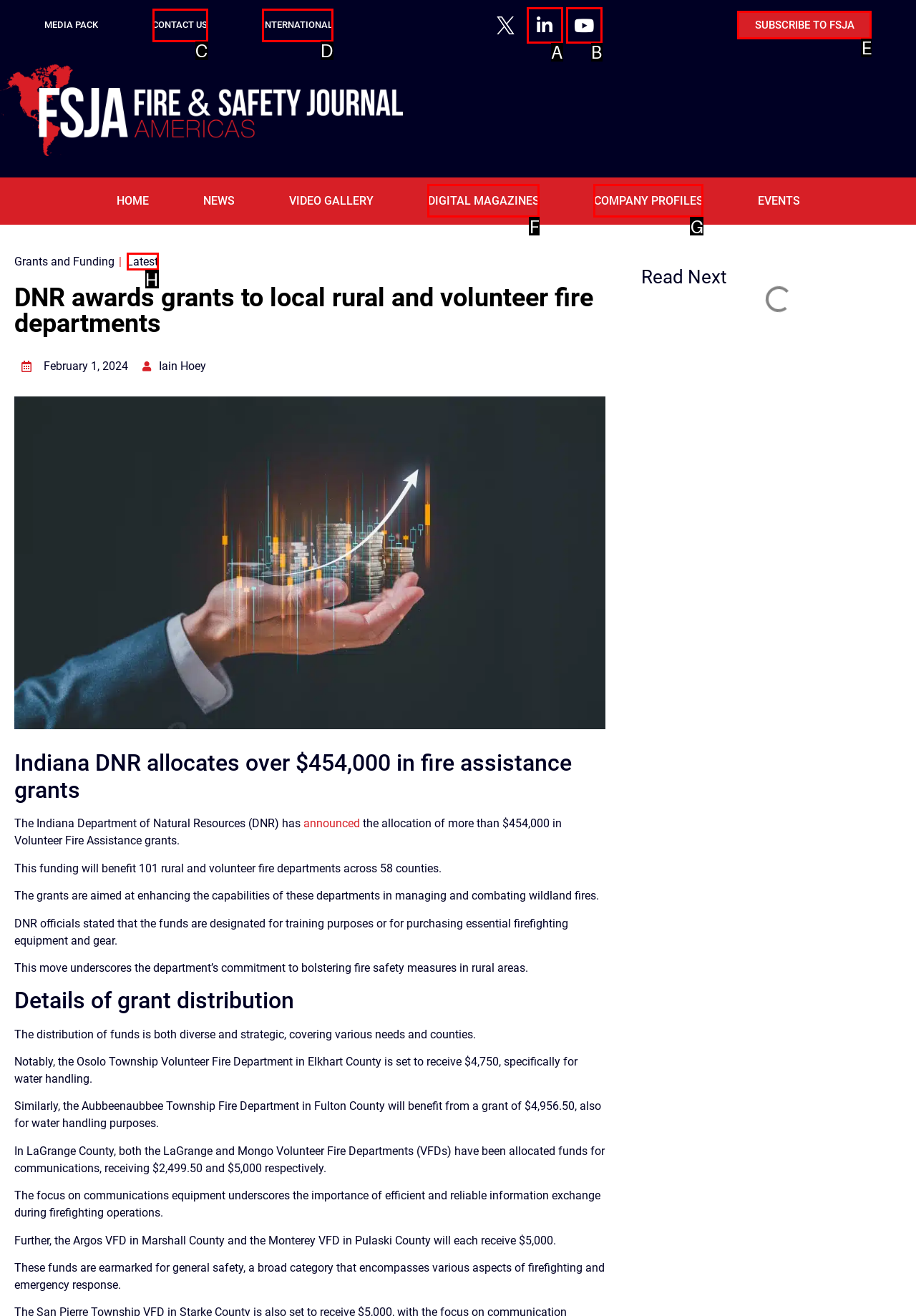Find the UI element described as: Linkedin
Reply with the letter of the appropriate option.

A